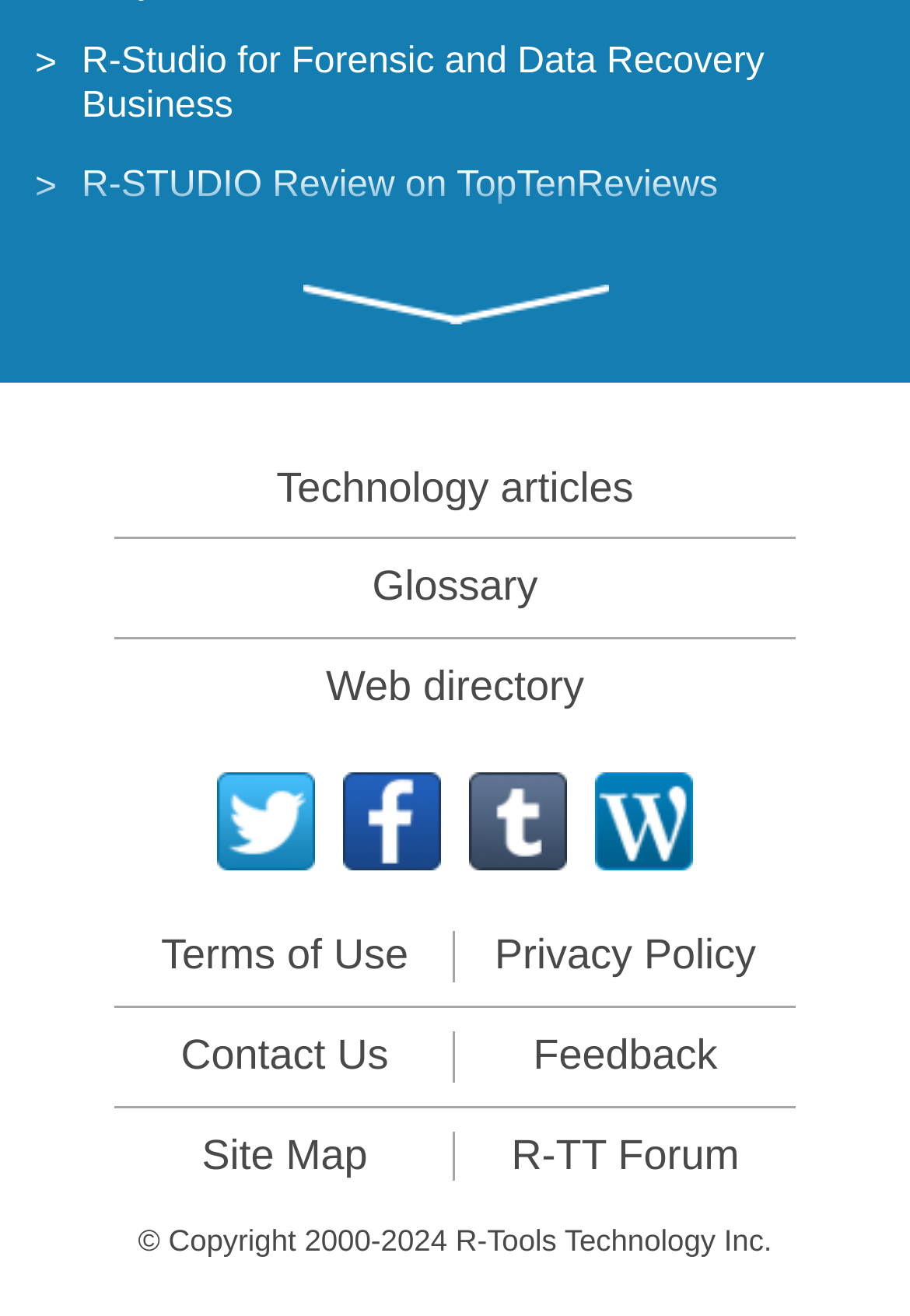Identify the bounding box coordinates of the clickable region necessary to fulfill the following instruction: "Contact Us". The bounding box coordinates should be four float numbers between 0 and 1, i.e., [left, top, right, bottom].

[0.199, 0.784, 0.427, 0.819]